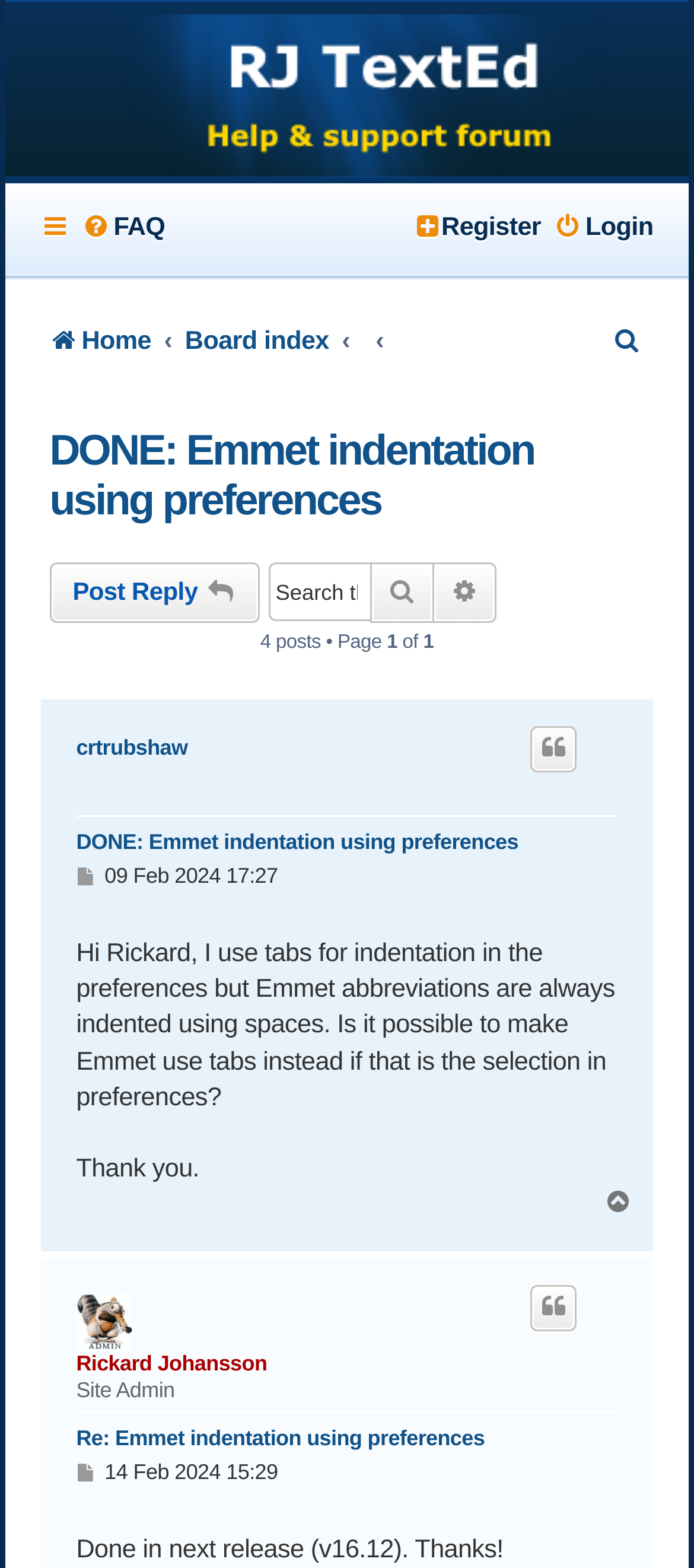Please specify the bounding box coordinates of the region to click in order to perform the following instruction: "Post a reply".

[0.071, 0.359, 0.374, 0.397]